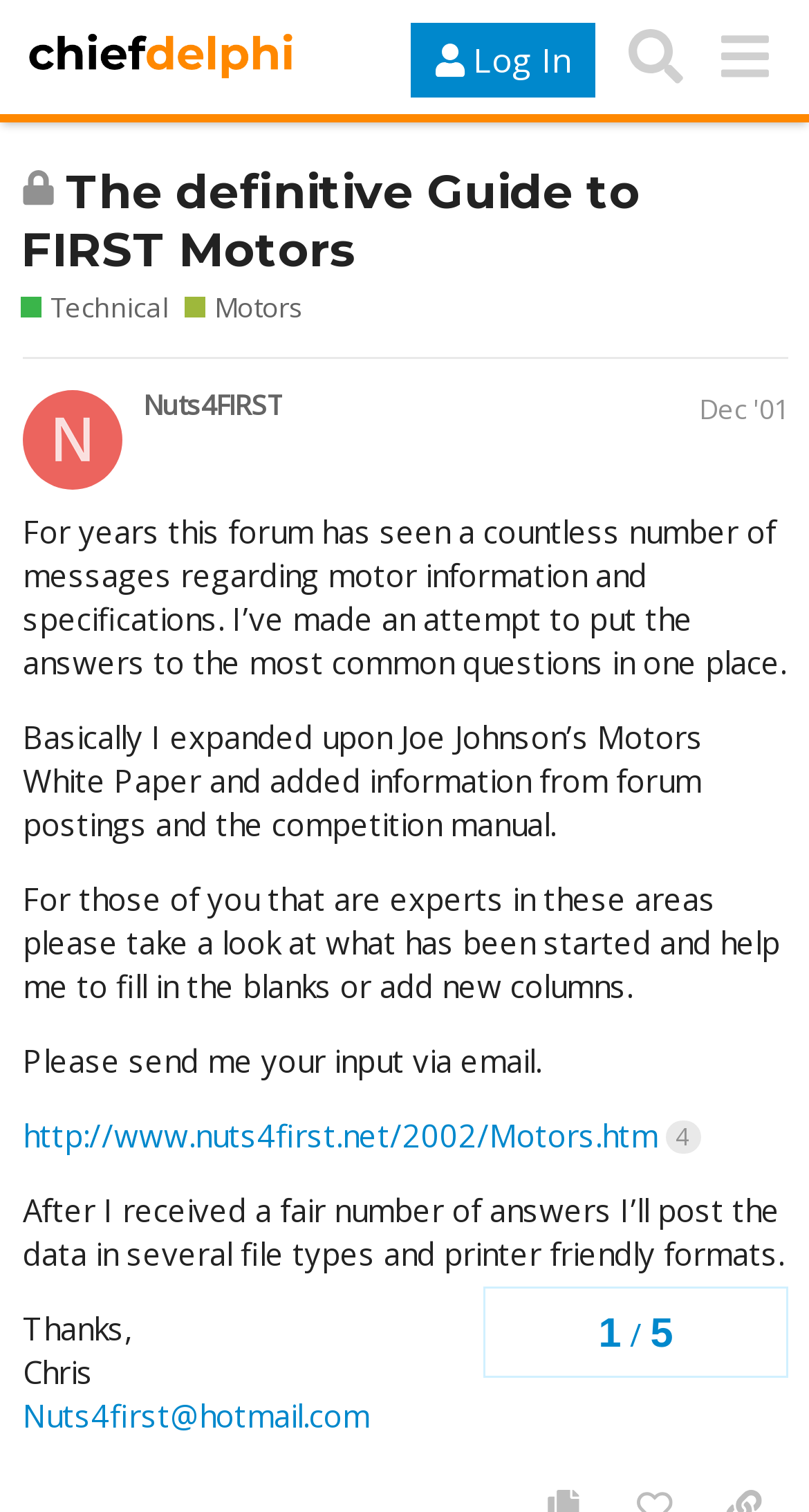What is the name of the forum?
Provide an in-depth and detailed answer to the question.

The name of the forum can be found in the top-left corner of the webpage, where it says 'Chief Delphi' in a link format.